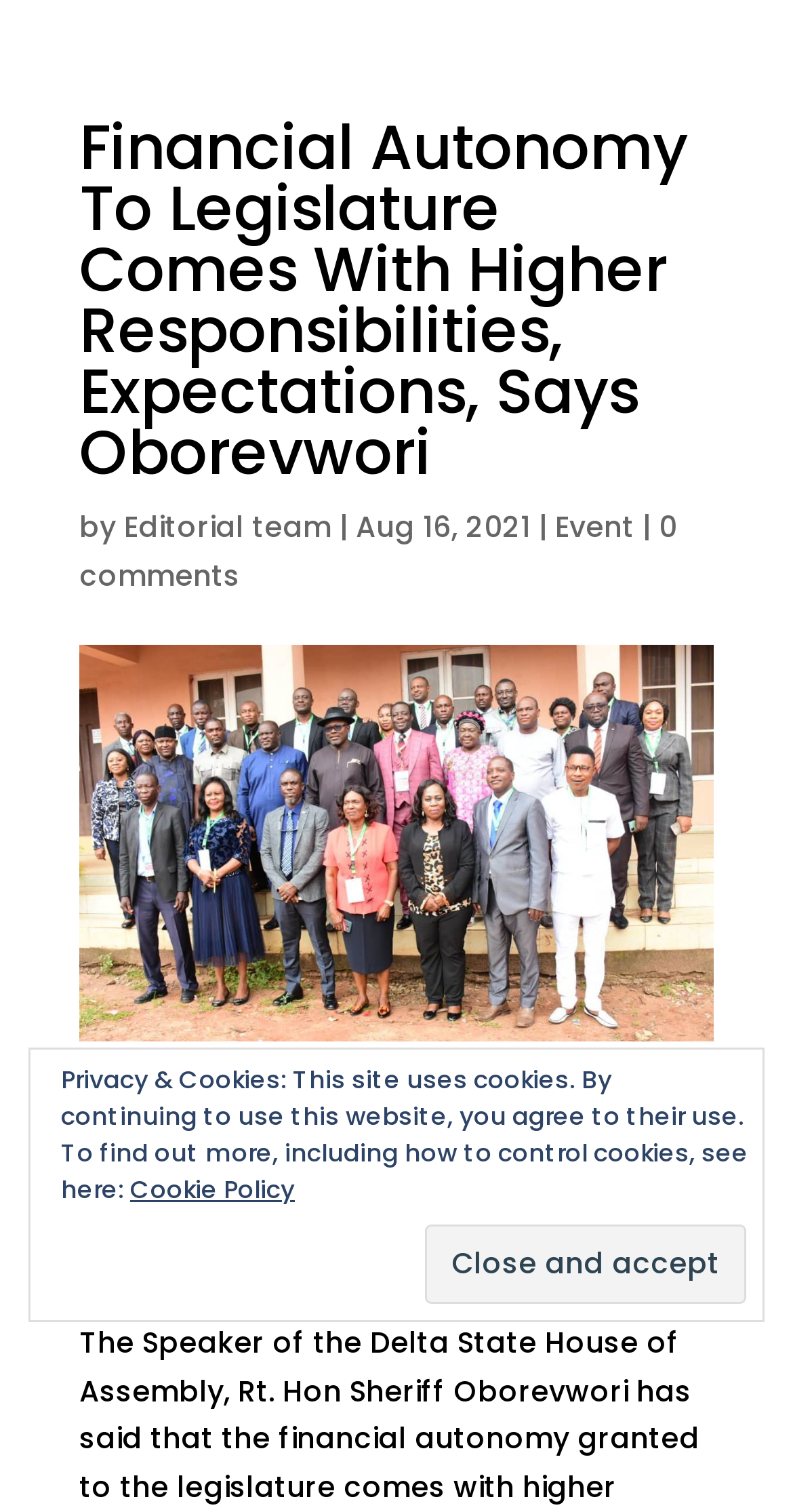Give a concise answer of one word or phrase to the question: 
What is the topic of the article?

Financial autonomy